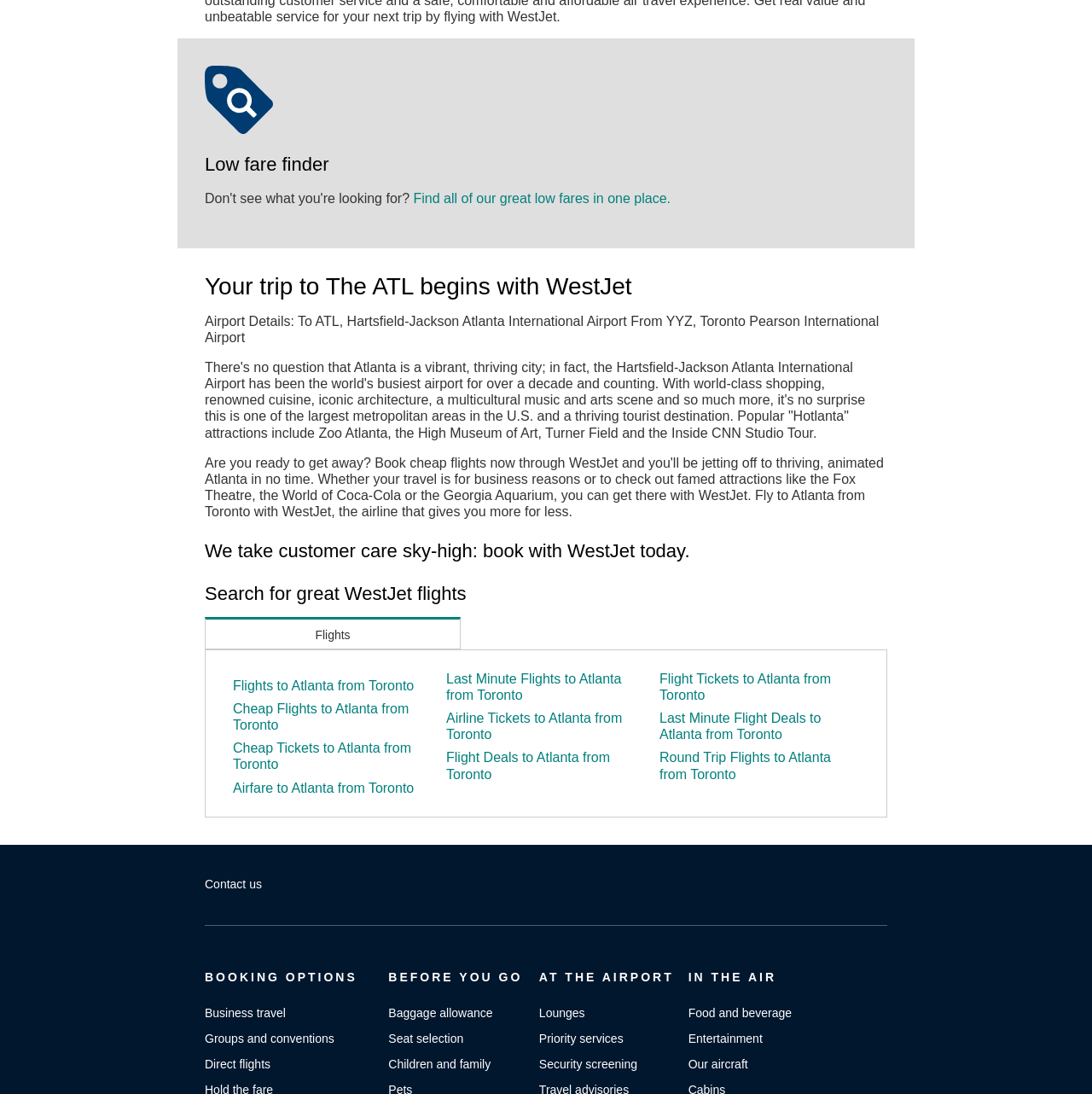Please provide a comprehensive response to the question based on the details in the image: What is the purpose of the 'Search for great WestJet flights' section?

The 'Search for great WestJet flights' section appears to be a search function for users to find flights with WestJet. It is likely that users can input their travel dates and destinations to search for available flights.